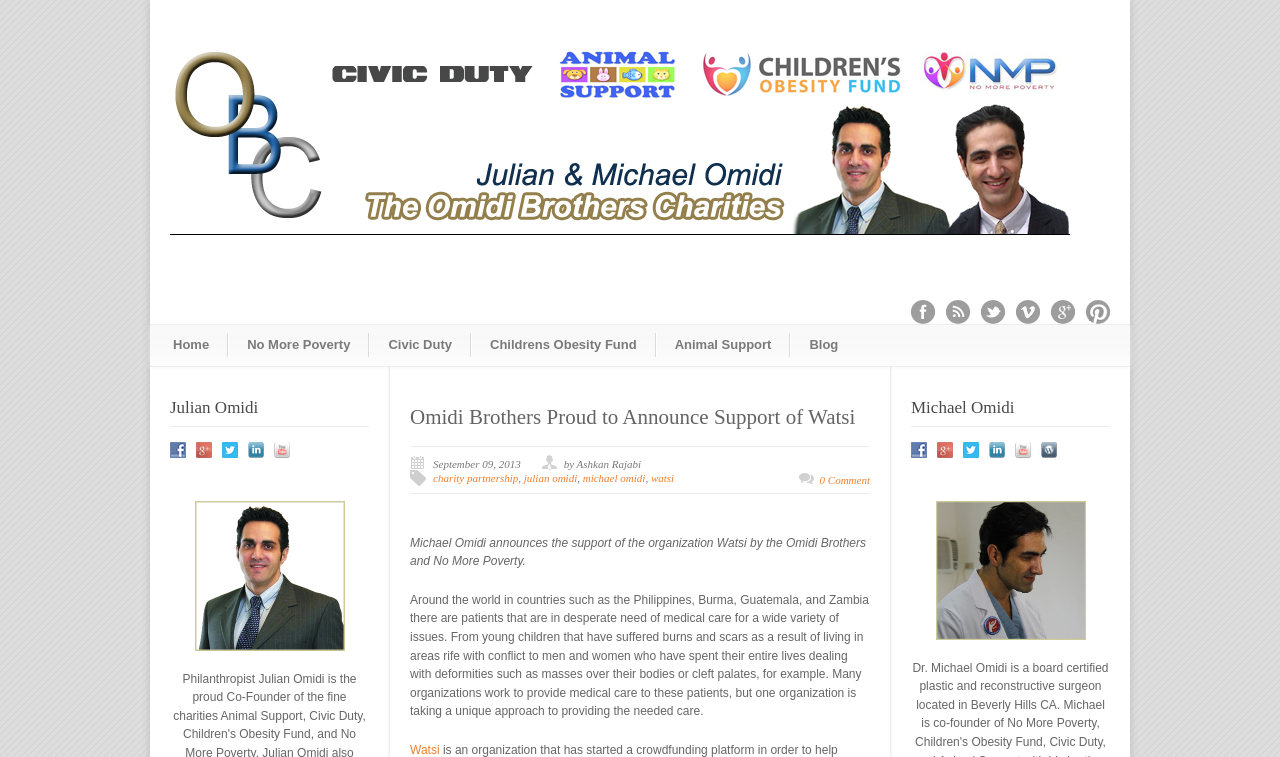Determine the coordinates of the bounding box for the clickable area needed to execute this instruction: "Follow Julian Omidi on Facebook".

[0.133, 0.586, 0.153, 0.604]